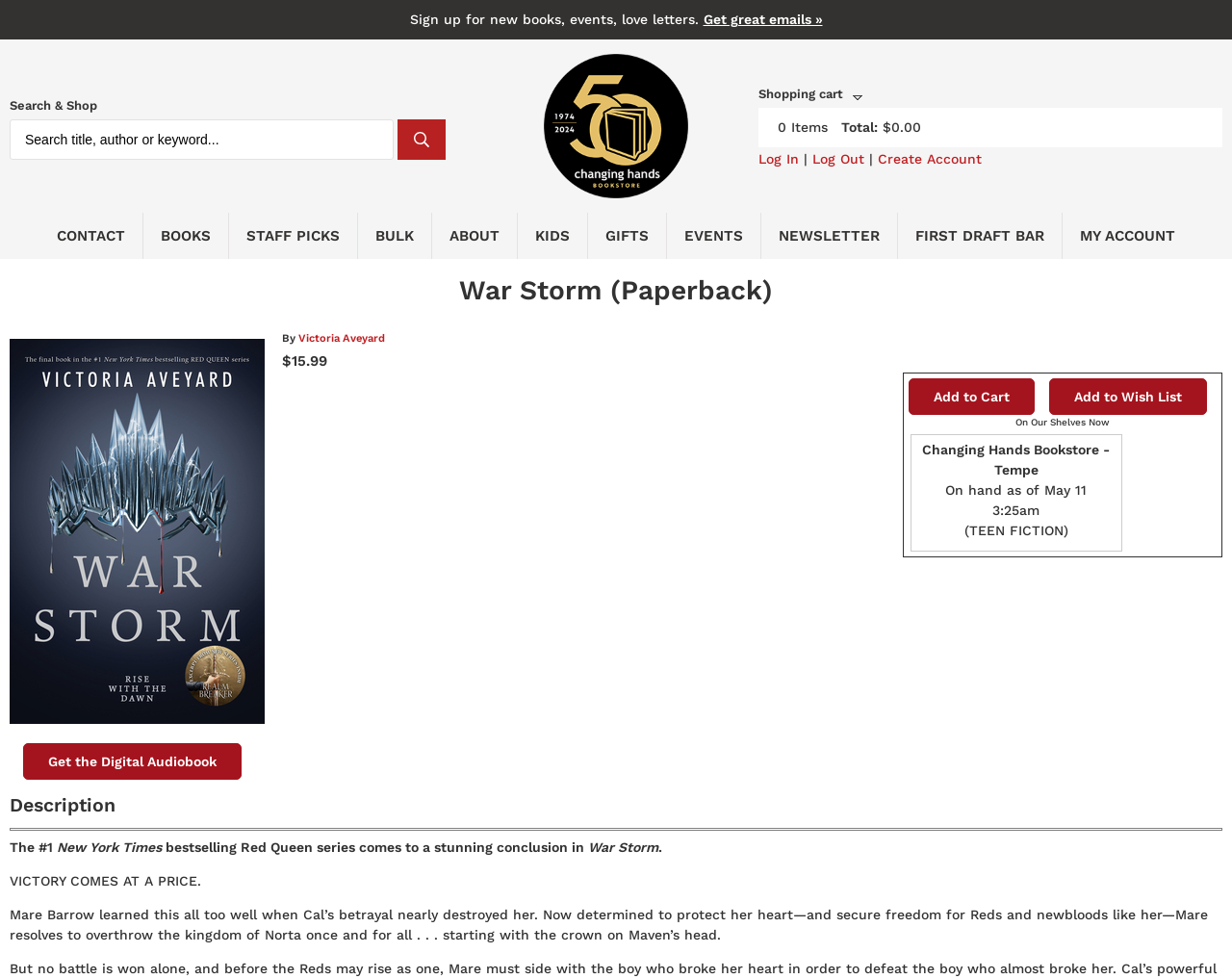Please provide the bounding box coordinates for the element that needs to be clicked to perform the following instruction: "Search for a book". The coordinates should be given as four float numbers between 0 and 1, i.e., [left, top, right, bottom].

[0.008, 0.122, 0.32, 0.163]